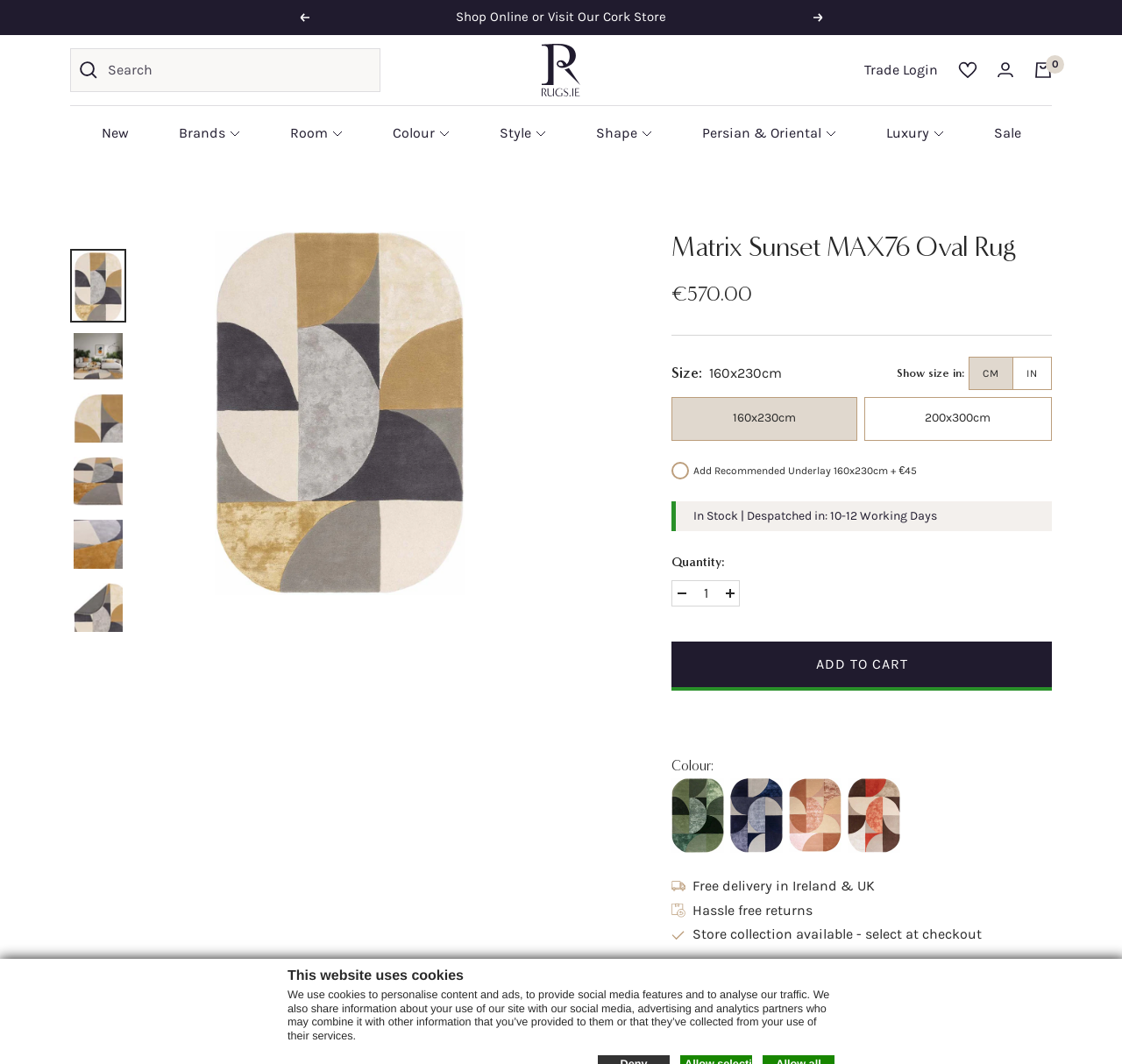What is the headline of the webpage?

Matrix Sunset MAX76 Oval Rug